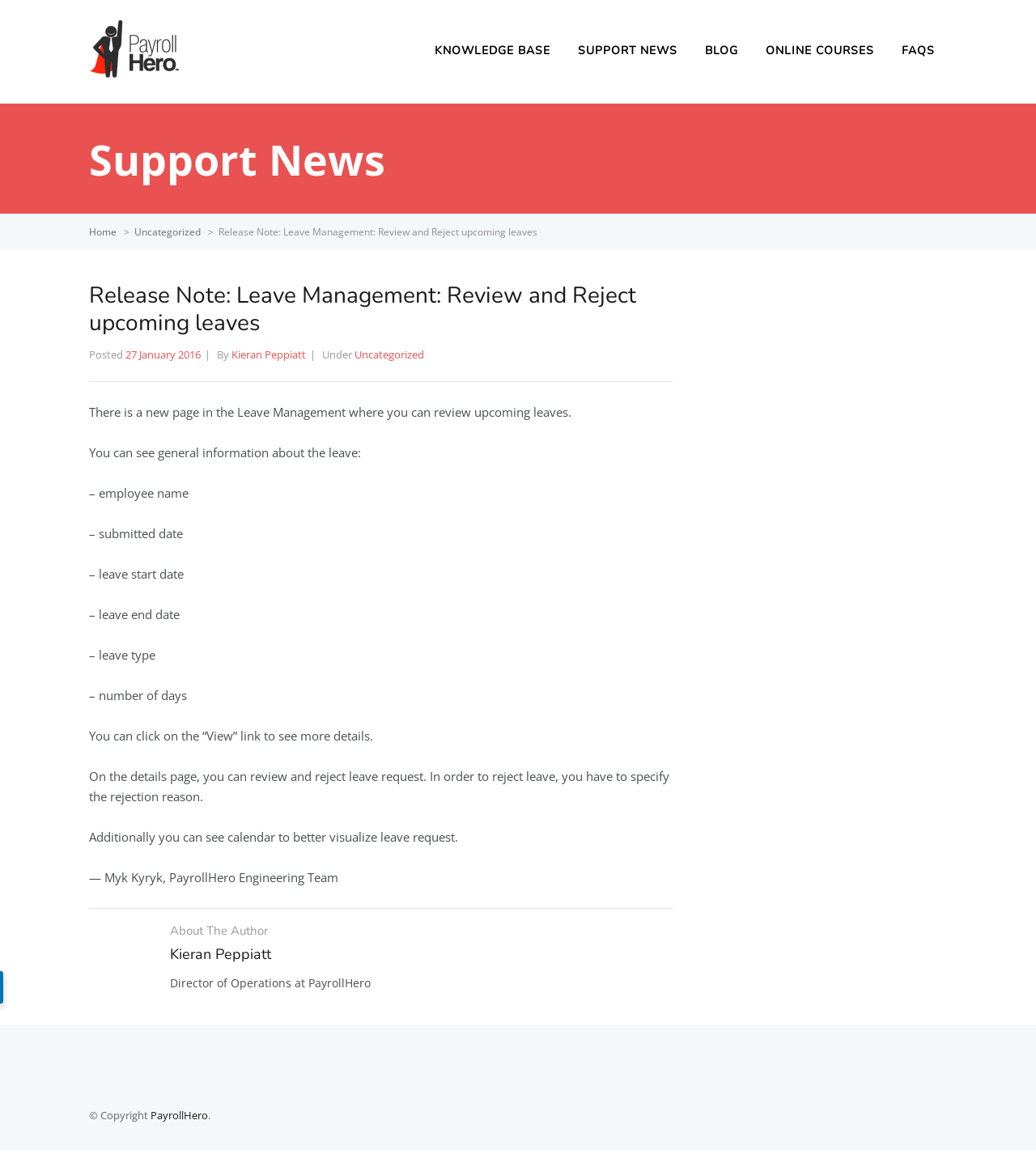Given the element description "Home", identify the bounding box of the corresponding UI element.

None